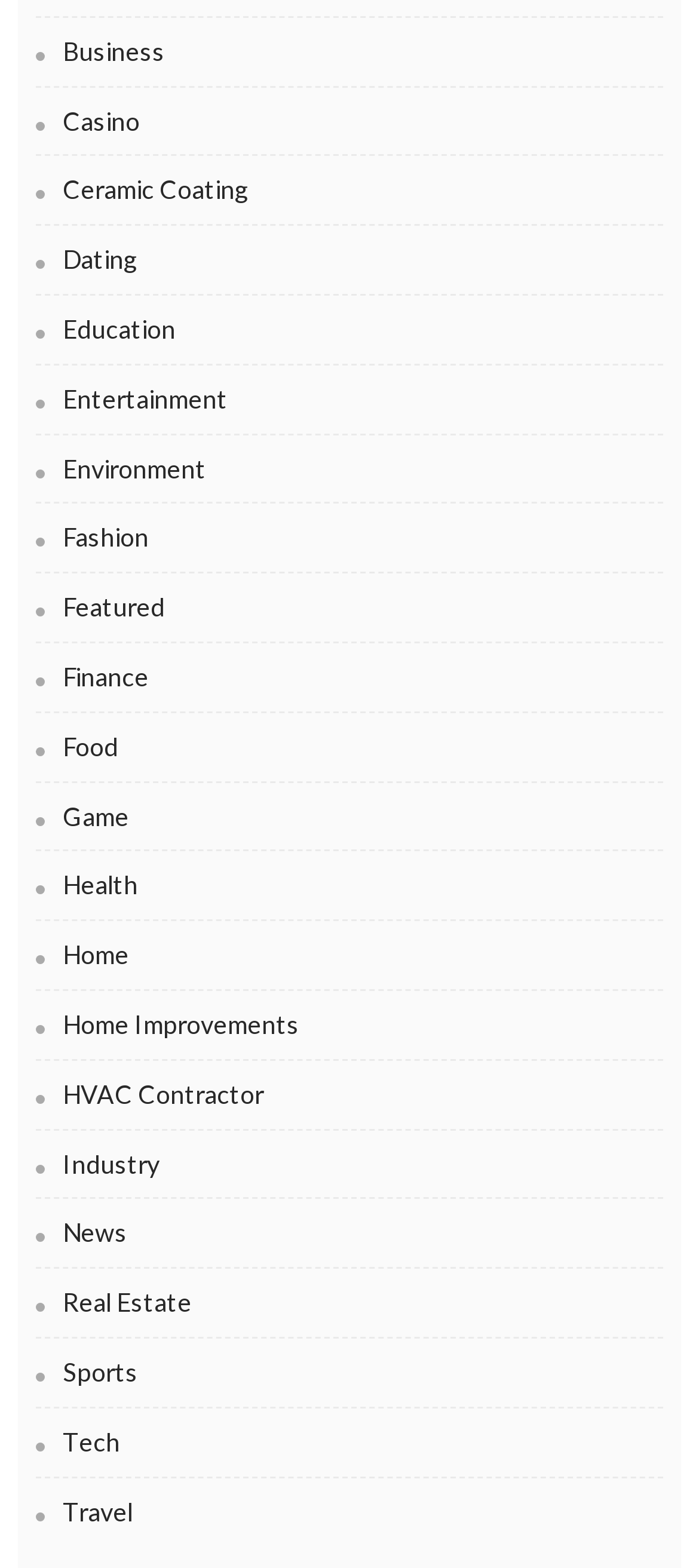Is there a 'Sports' category on this webpage?
Provide a well-explained and detailed answer to the question.

I searched the list of links on the webpage and found that there is a 'Sports' category, which is located near the bottom of the list.